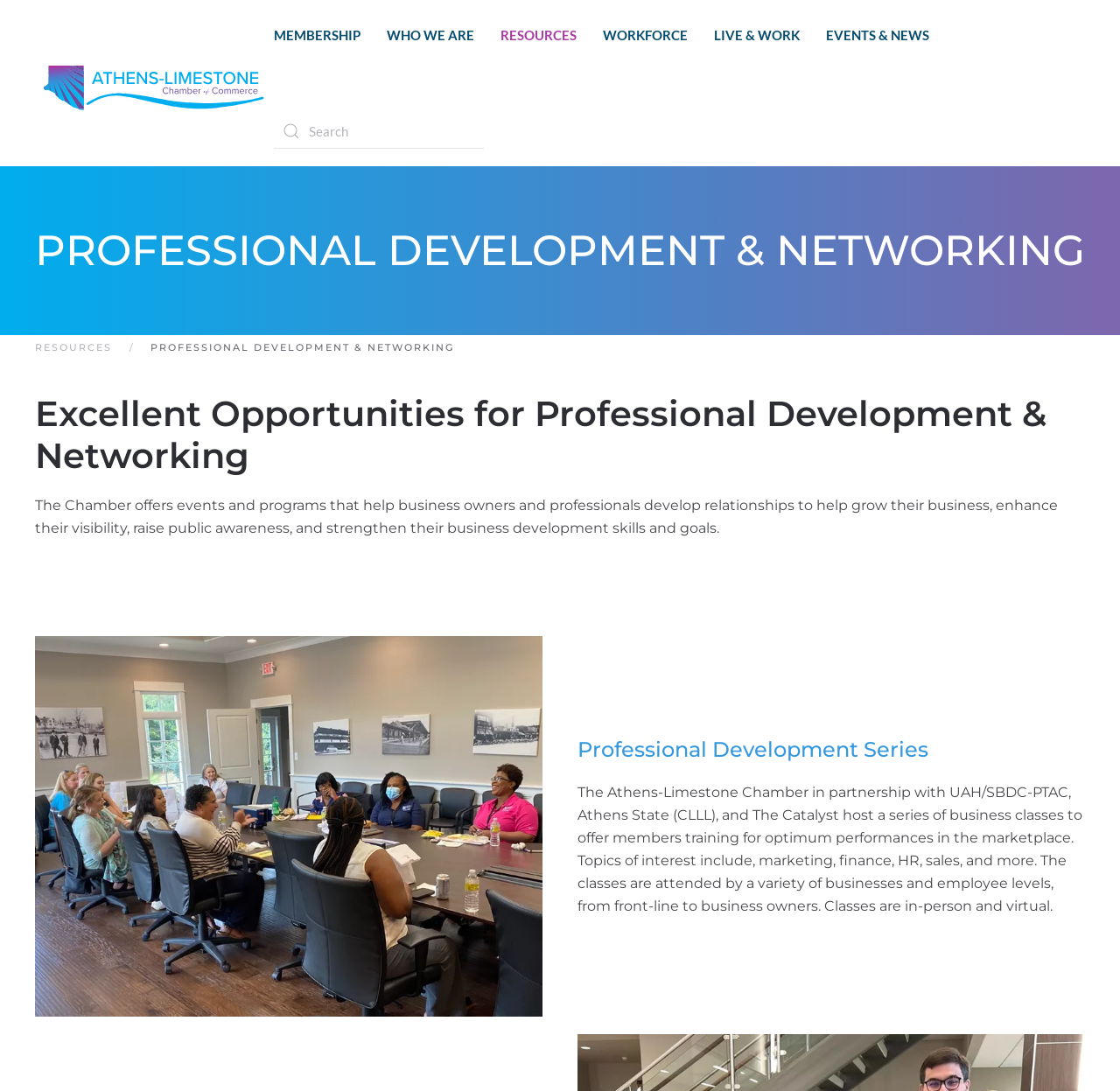Using the format (top-left x, top-left y, bottom-right x, bottom-right y), and given the element description, identify the bounding box coordinates within the screenshot: Events & News

[0.737, 0.0, 0.83, 0.064]